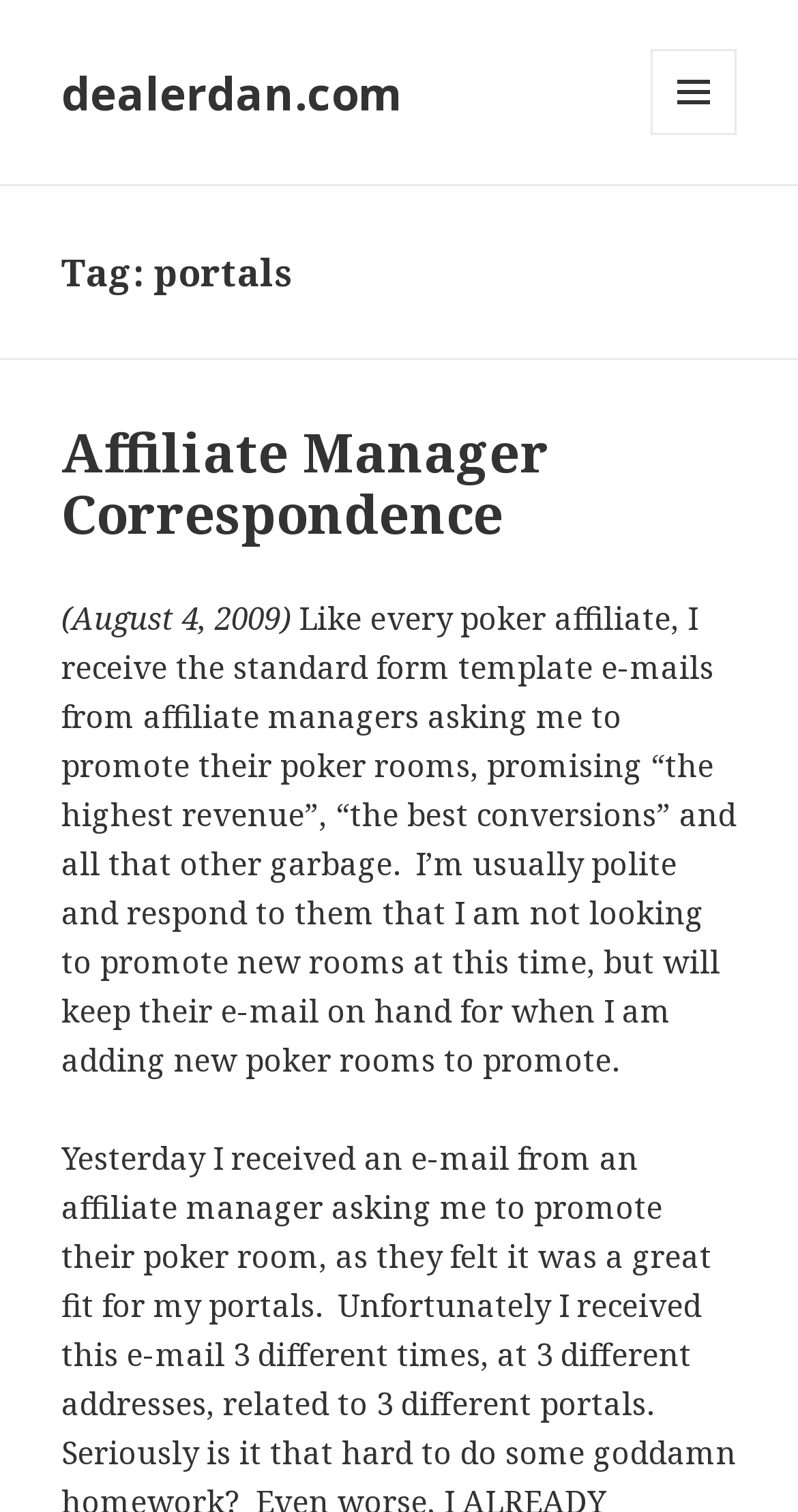Please provide a brief answer to the question using only one word or phrase: 
How many paragraphs are present in the article?

1